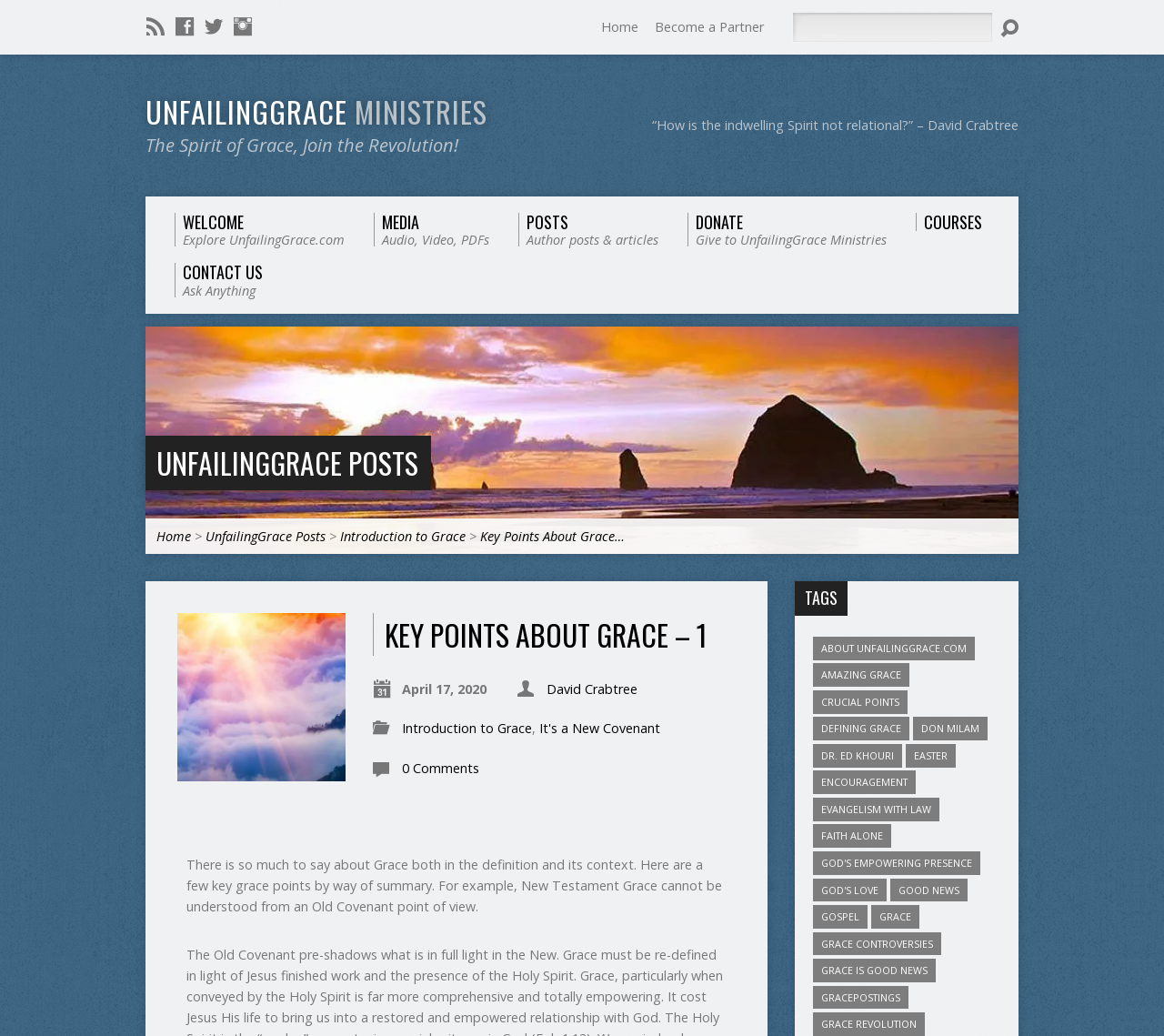Create a detailed narrative of the webpage’s visual and textual elements.

This webpage is about UnfailingGrace Ministries, with a focus on key points about grace. At the top, there are several social media links and a search bar. Below that, there is a header section with a link to the ministry's name and a tagline "The Spirit of Grace, Join the Revolution!".

The main content area is divided into several sections. On the left, there are links to different categories, including "WELCOME", "MEDIA", "POSTS", "DONATE", "COURSES", and "CONTACT US". On the right, there is a section titled "UNFAILINGGRACE POSTS" with links to various articles, including "Introduction to Grace" and "Key Points About Grace – 1".

The main article, "Key Points About Grace – 1", is displayed prominently in the center of the page. It has a heading, a brief introduction, and a list of key points about grace. Below the article, there are links to related articles and tags, including "About UnfailingGrace.com", "Amazing Grace", "Crucial Points", and "Defining Grace", among others.

Throughout the page, there are also several calls to action, such as "Become a Partner" and "Donate", as well as links to audio, video, and PDF resources. The overall layout is organized and easy to navigate, with clear headings and concise text.